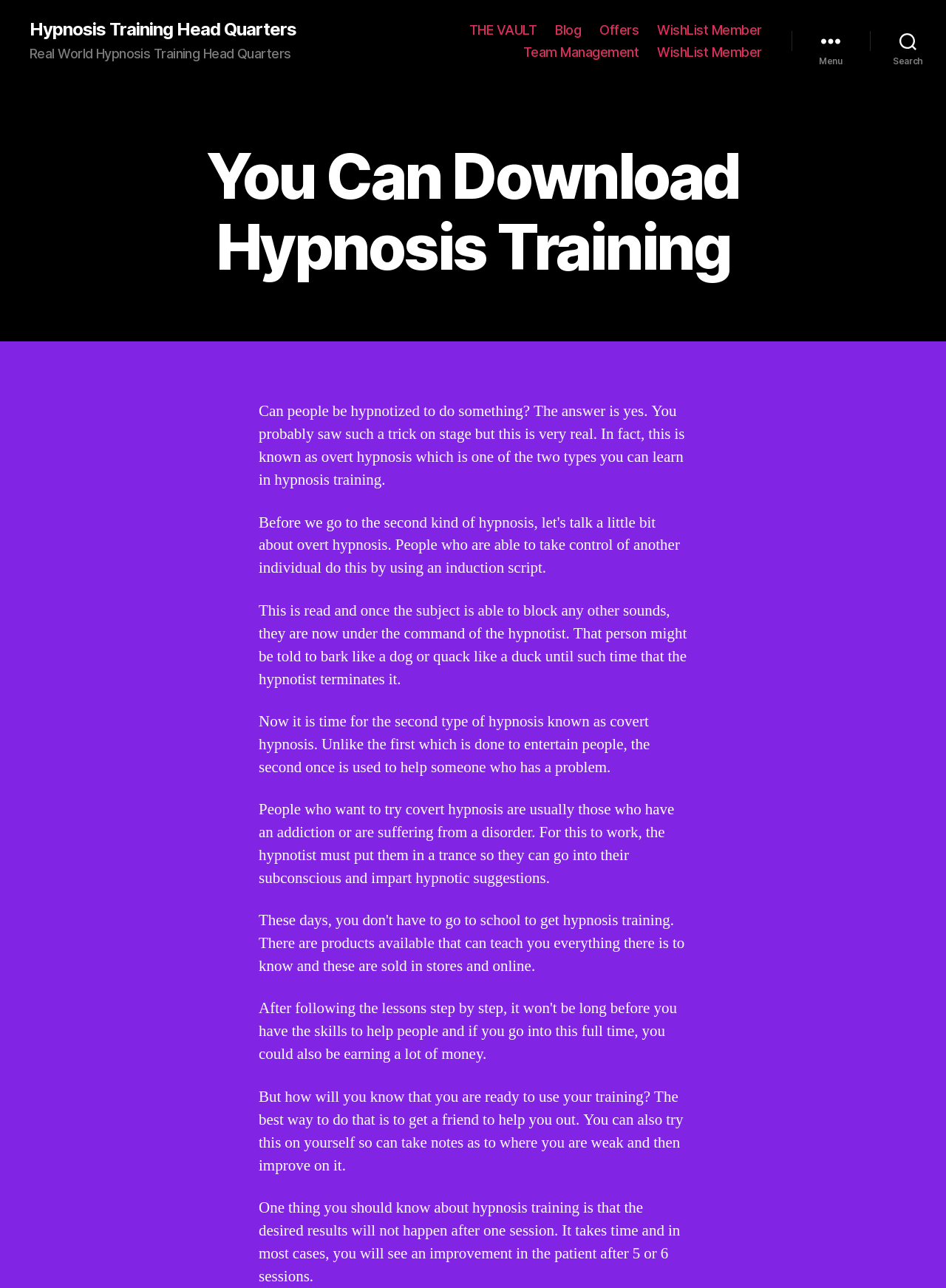Offer a comprehensive description of the webpage’s content and structure.

The webpage is about hypnosis training, with a focus on real-world applications. At the top, there is a link to "Hypnosis Training Head Quarters" and a static text "Real World Hypnosis Training Head Quarters". Below this, there is a horizontal navigation menu with six links: "THE VAULT", "Blog", "Offers", "WishList Member", "Team Management", and another "WishList Member" link. 

To the right of the navigation menu, there are two buttons: "Menu" and "Search". Below these buttons, there is a header section with a heading "You Can Download Hypnosis Training". 

The main content of the webpage consists of five paragraphs of text. The first paragraph explains that people can be hypnotized to do something, and that this is known as overt hypnosis. The second paragraph describes how overt hypnosis works, with an example of a hypnotist giving commands to a subject. The third paragraph introduces covert hypnosis, which is used to help people with problems such as addictions or disorders. The fourth paragraph explains how covert hypnosis works, with the hypnotist putting the subject in a trance to impart hypnotic suggestions. The fifth and final paragraph discusses how to know when you are ready to use your hypnosis training, and notes that it takes time and multiple sessions to see results.